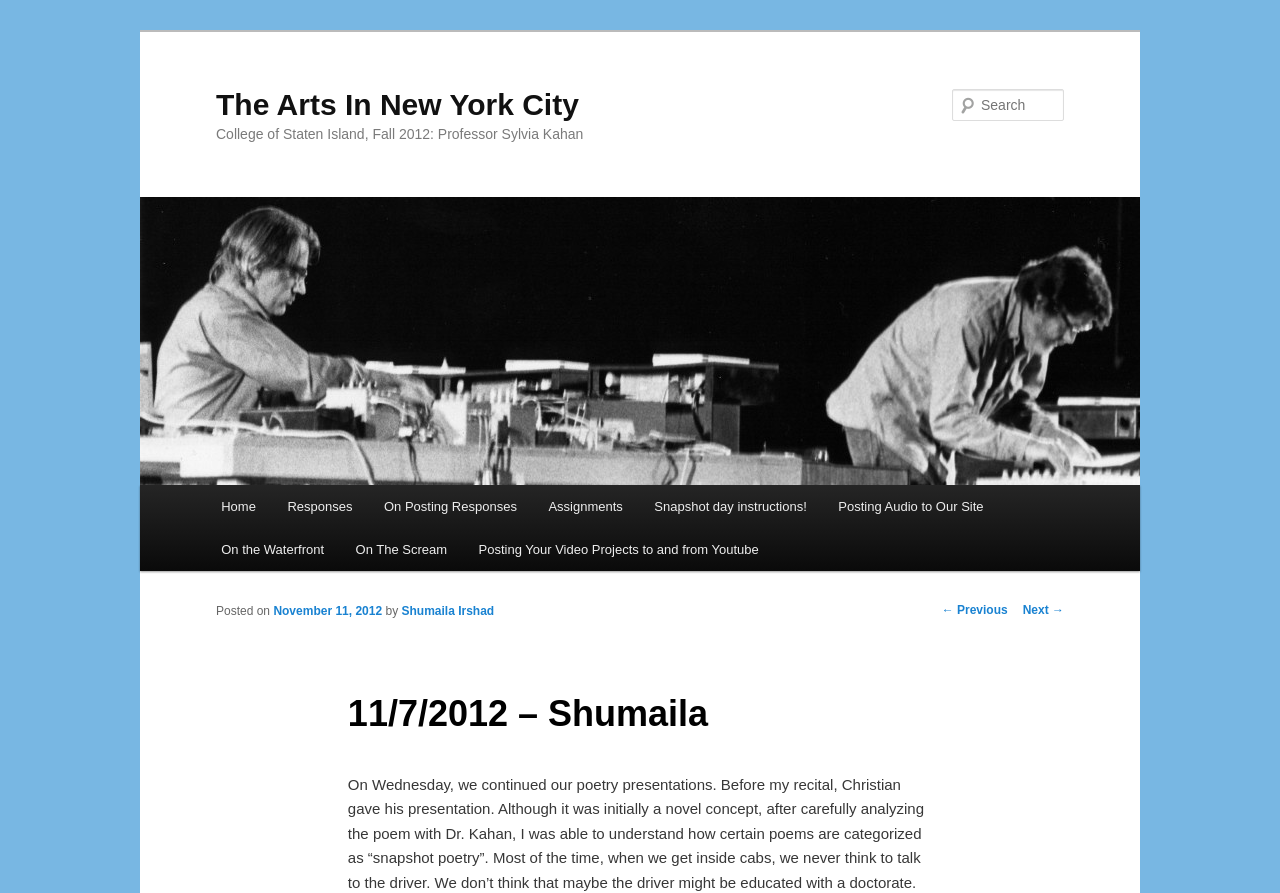Examine the image carefully and respond to the question with a detailed answer: 
What is the title of the main menu?

The main menu is located at the bottom of the webpage and is labeled as 'Main menu', containing links to various pages such as 'Home', 'Responses', and 'Assignments'.